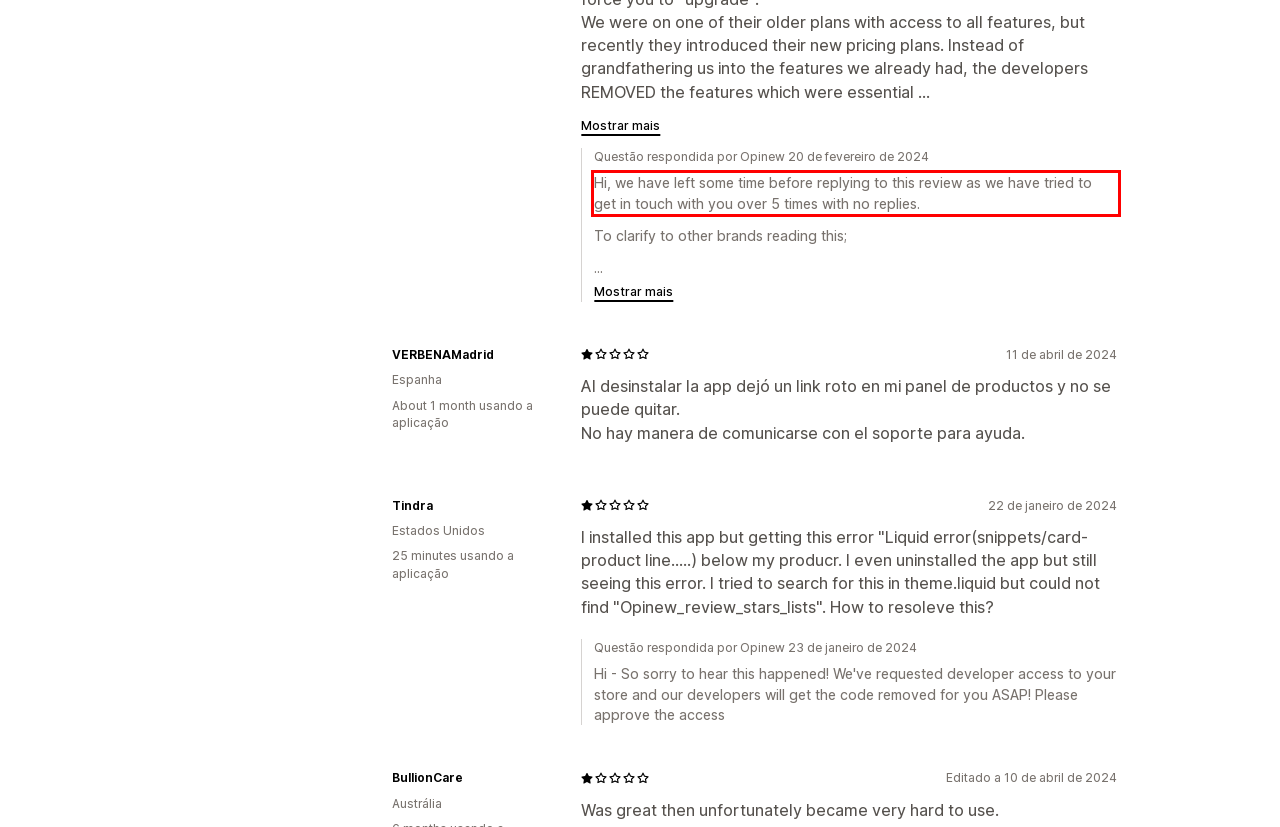Within the screenshot of the webpage, there is a red rectangle. Please recognize and generate the text content inside this red bounding box.

Hi, we have left some time before replying to this review as we have tried to get in touch with you over 5 times with no replies.